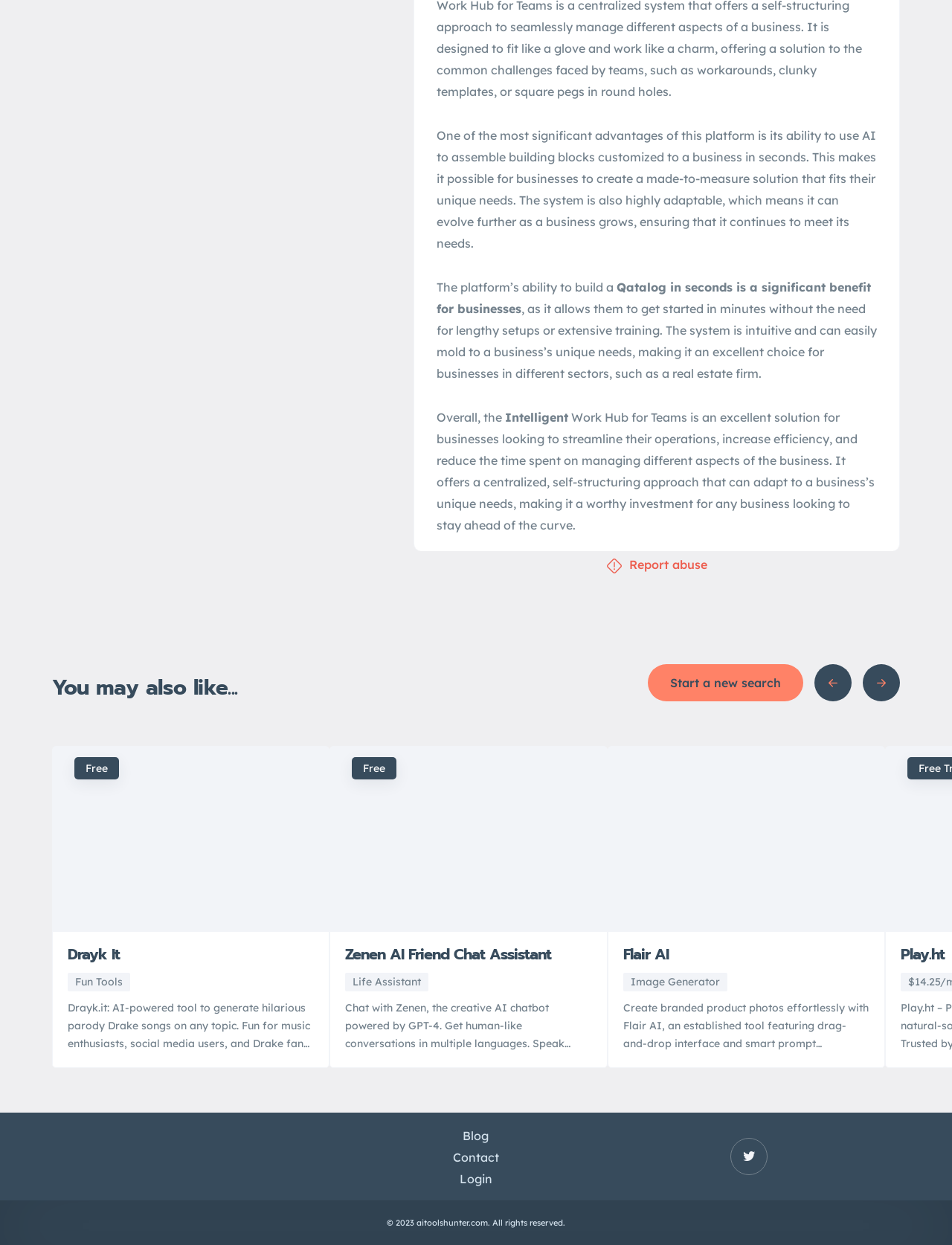Respond with a single word or phrase for the following question: 
What is the copyright year of the website?

2023